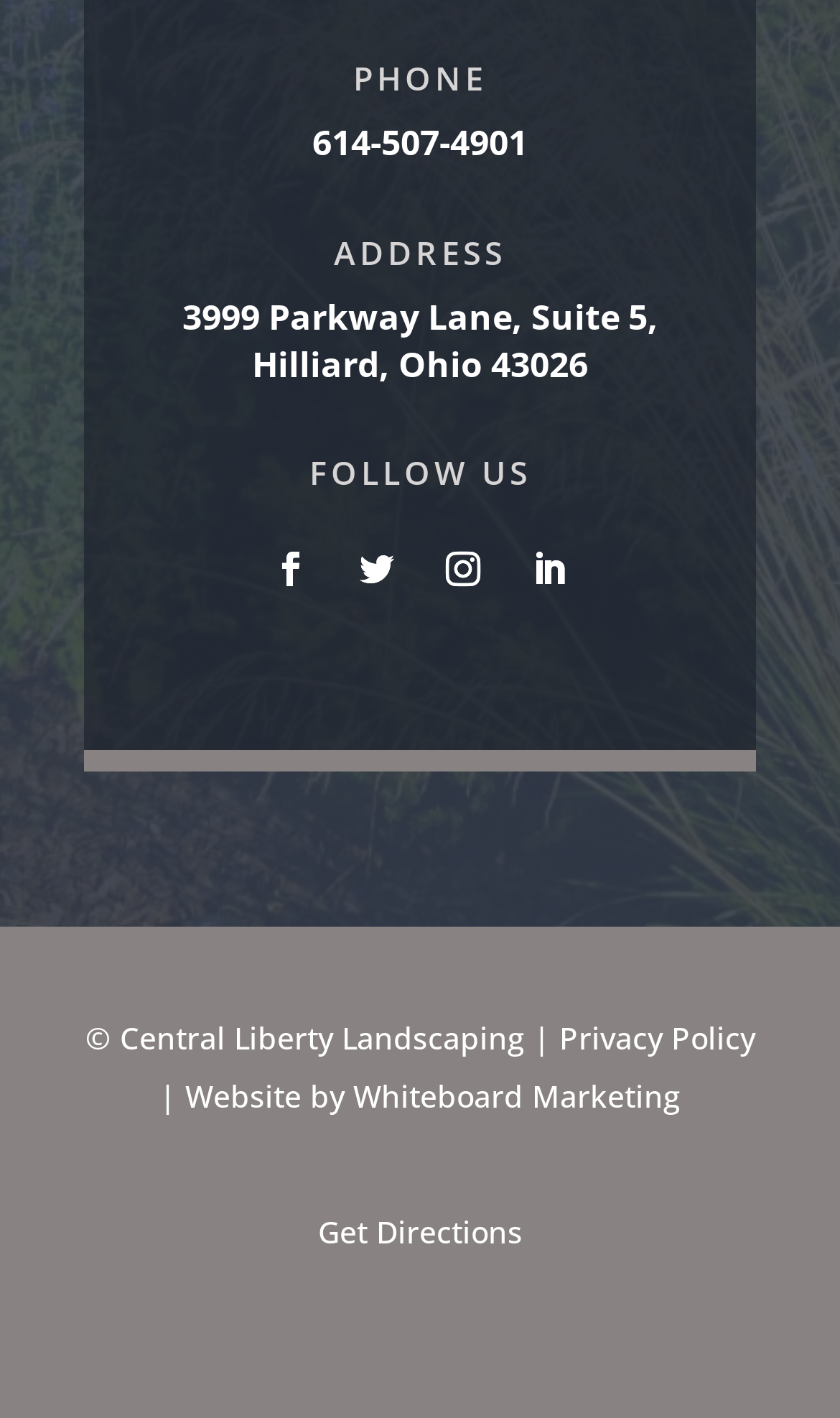How many social media links are there?
Please utilize the information in the image to give a detailed response to the question.

I counted the number of link elements with social media icons under the 'FOLLOW US' heading and found 4 links.